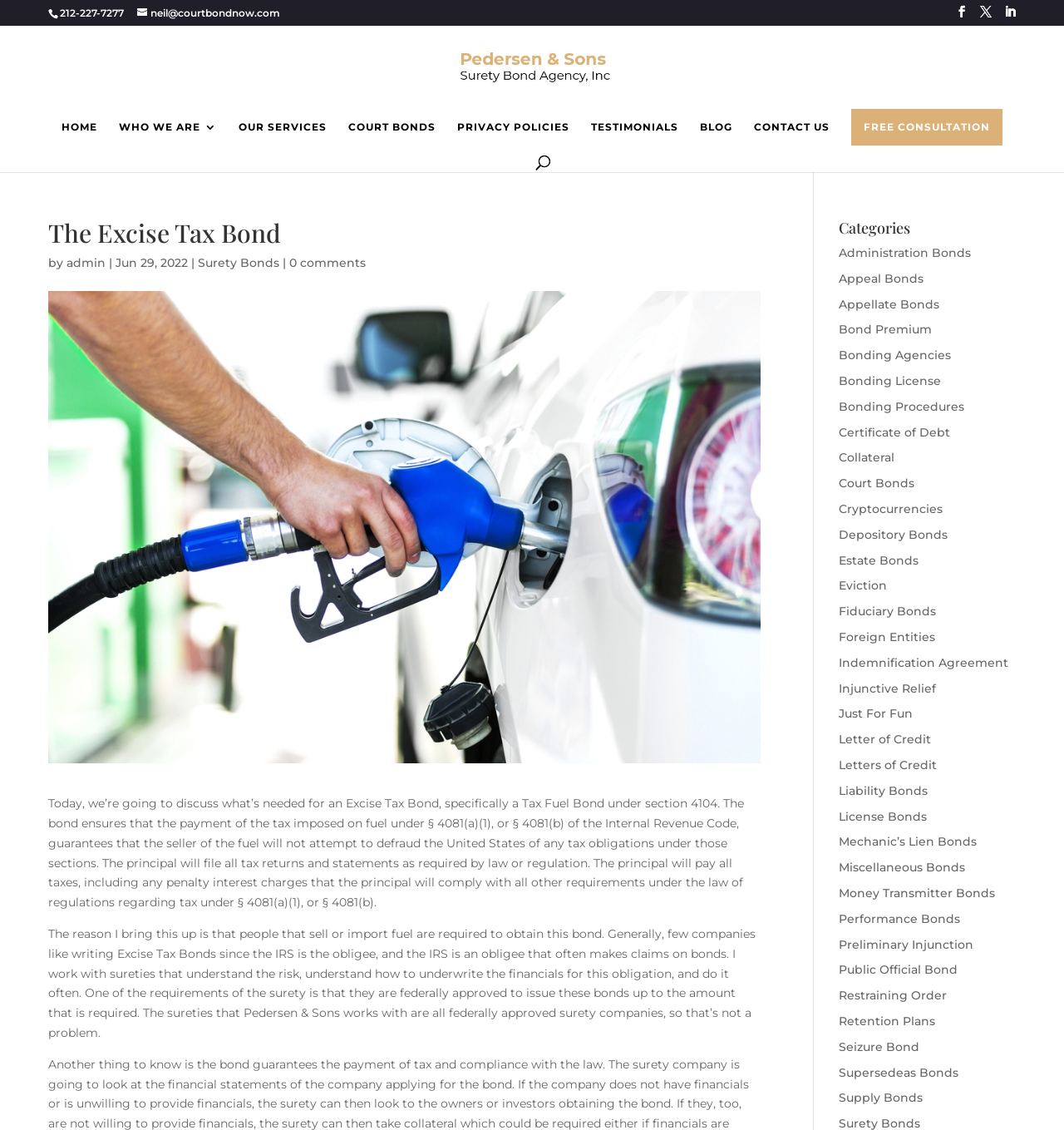Kindly provide the bounding box coordinates of the section you need to click on to fulfill the given instruction: "Click on Home".

None